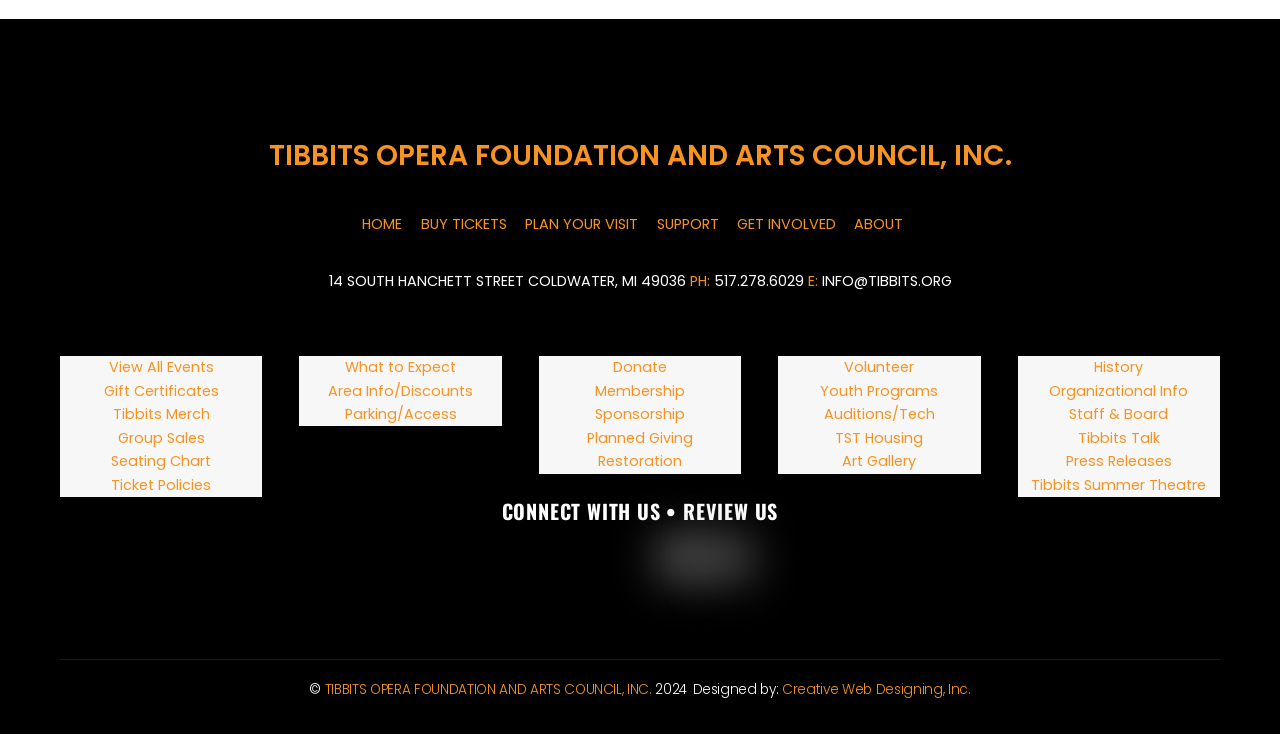From the webpage screenshot, predict the bounding box of the UI element that matches this description: "Group Sales".

[0.092, 0.583, 0.16, 0.61]